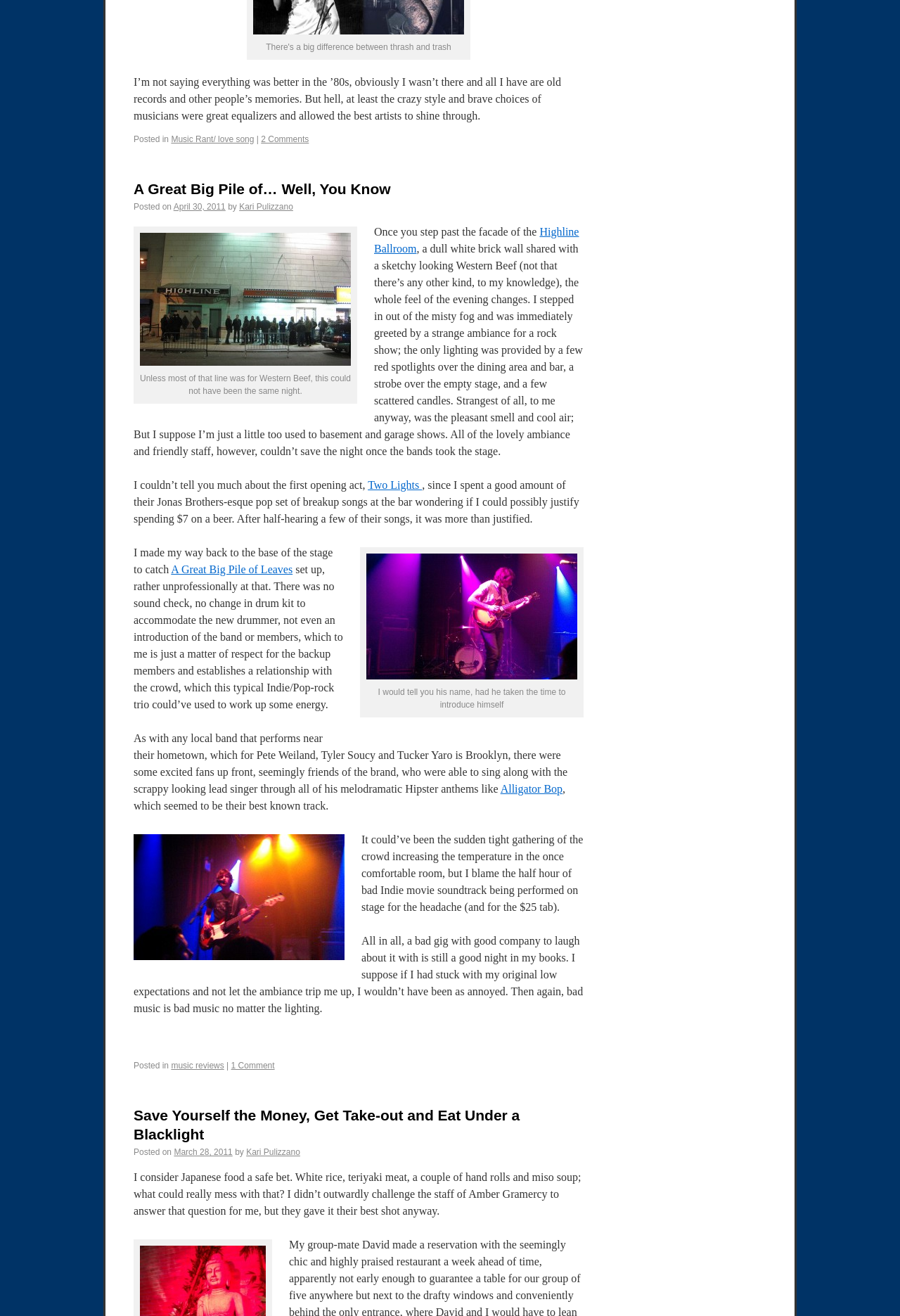Locate the bounding box coordinates of the clickable region to complete the following instruction: "Click the link to read the article 'A Great Big Pile of… Well, You Know'."

[0.148, 0.136, 0.648, 0.151]